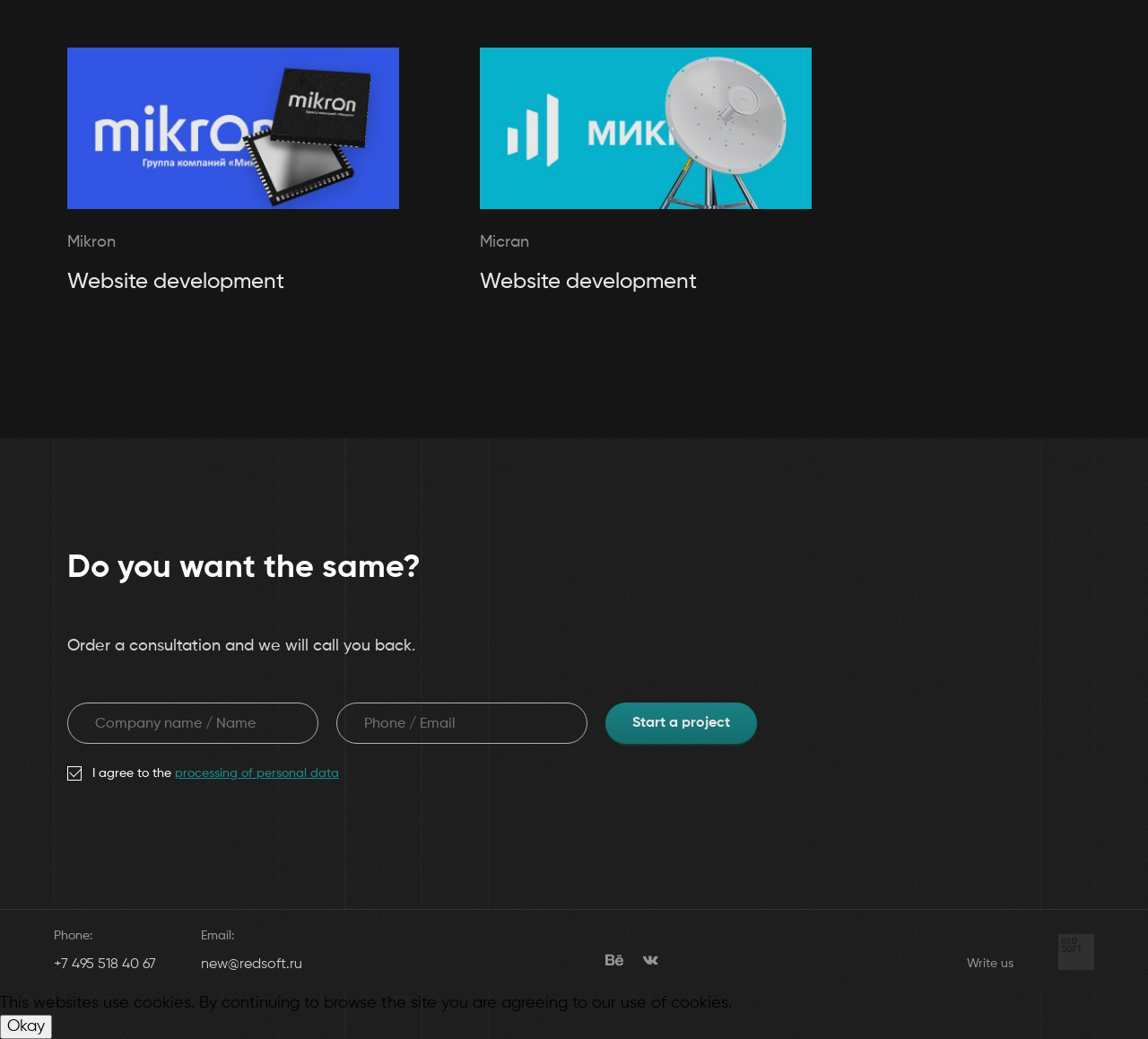Identify the bounding box coordinates of the clickable region required to complete the instruction: "Enter phone or email". The coordinates should be given as four float numbers within the range of 0 and 1, i.e., [left, top, right, bottom].

[0.293, 0.676, 0.512, 0.716]